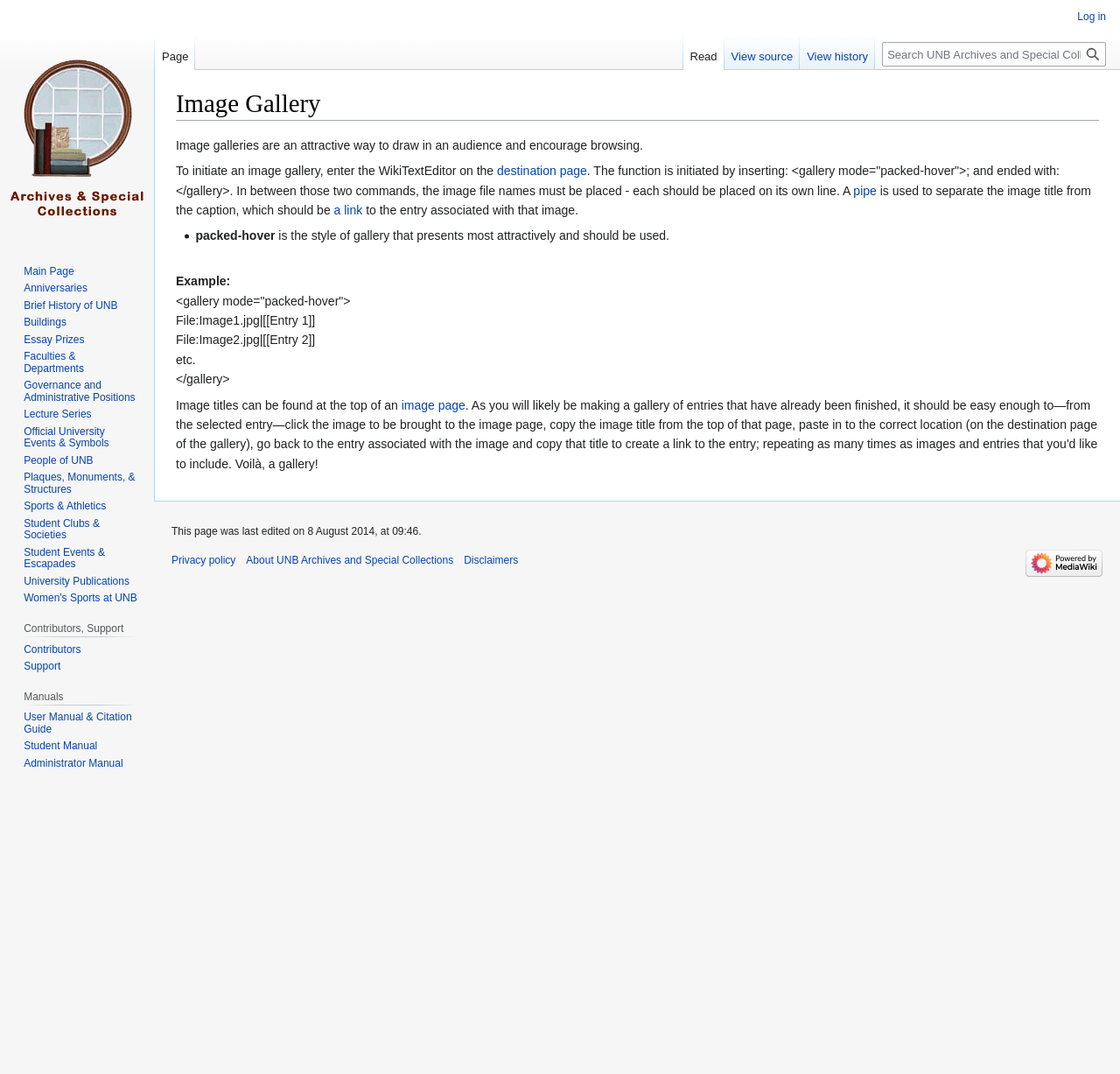Please identify the bounding box coordinates of the element's region that needs to be clicked to fulfill the following instruction: "Read definitions". The bounding box coordinates should consist of four float numbers between 0 and 1, i.e., [left, top, right, bottom].

None